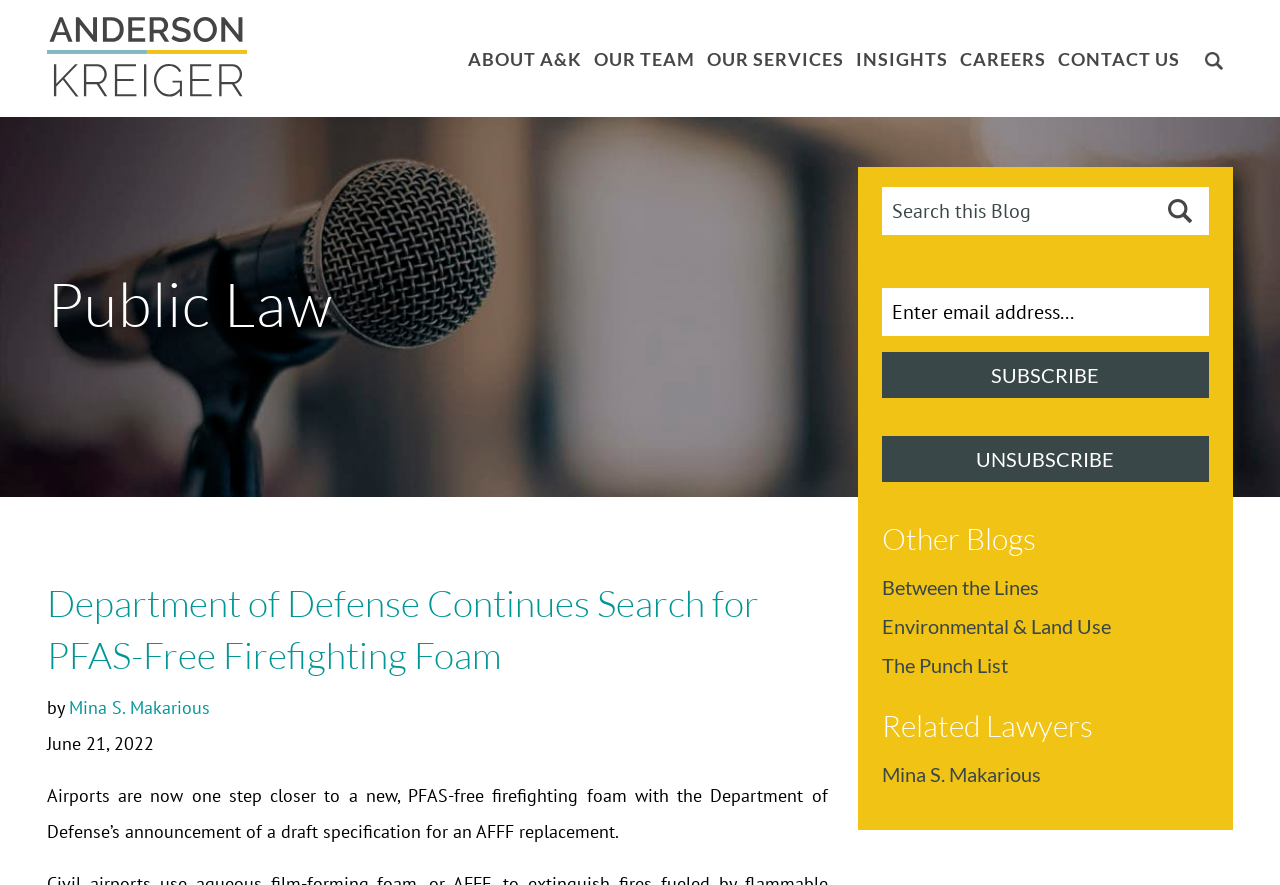Answer the question below with a single word or a brief phrase: 
What is the date of the blog post?

June 21, 2022